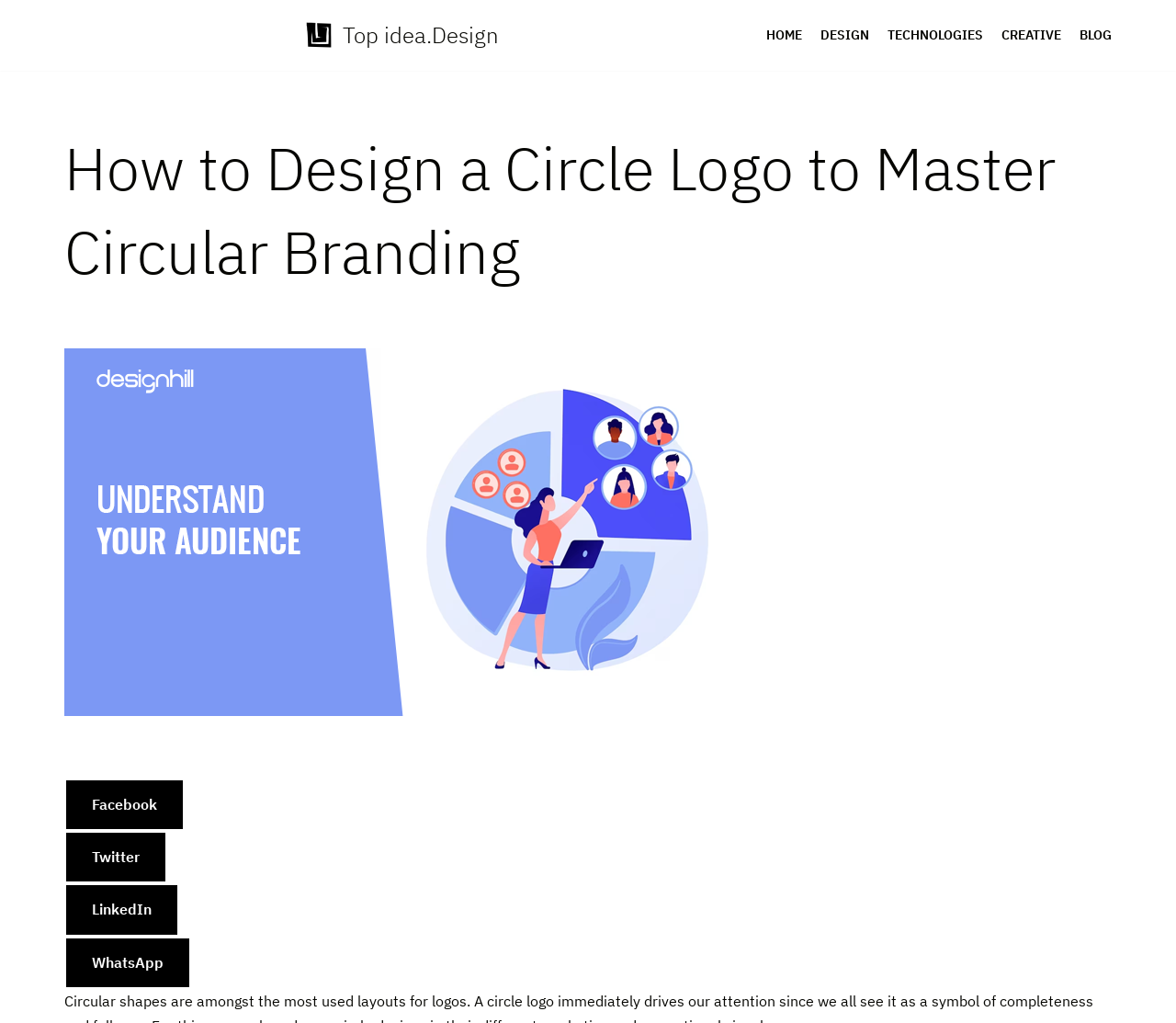Pinpoint the bounding box coordinates of the area that should be clicked to complete the following instruction: "skip to content". The coordinates must be given as four float numbers between 0 and 1, i.e., [left, top, right, bottom].

[0.0, 0.029, 0.023, 0.047]